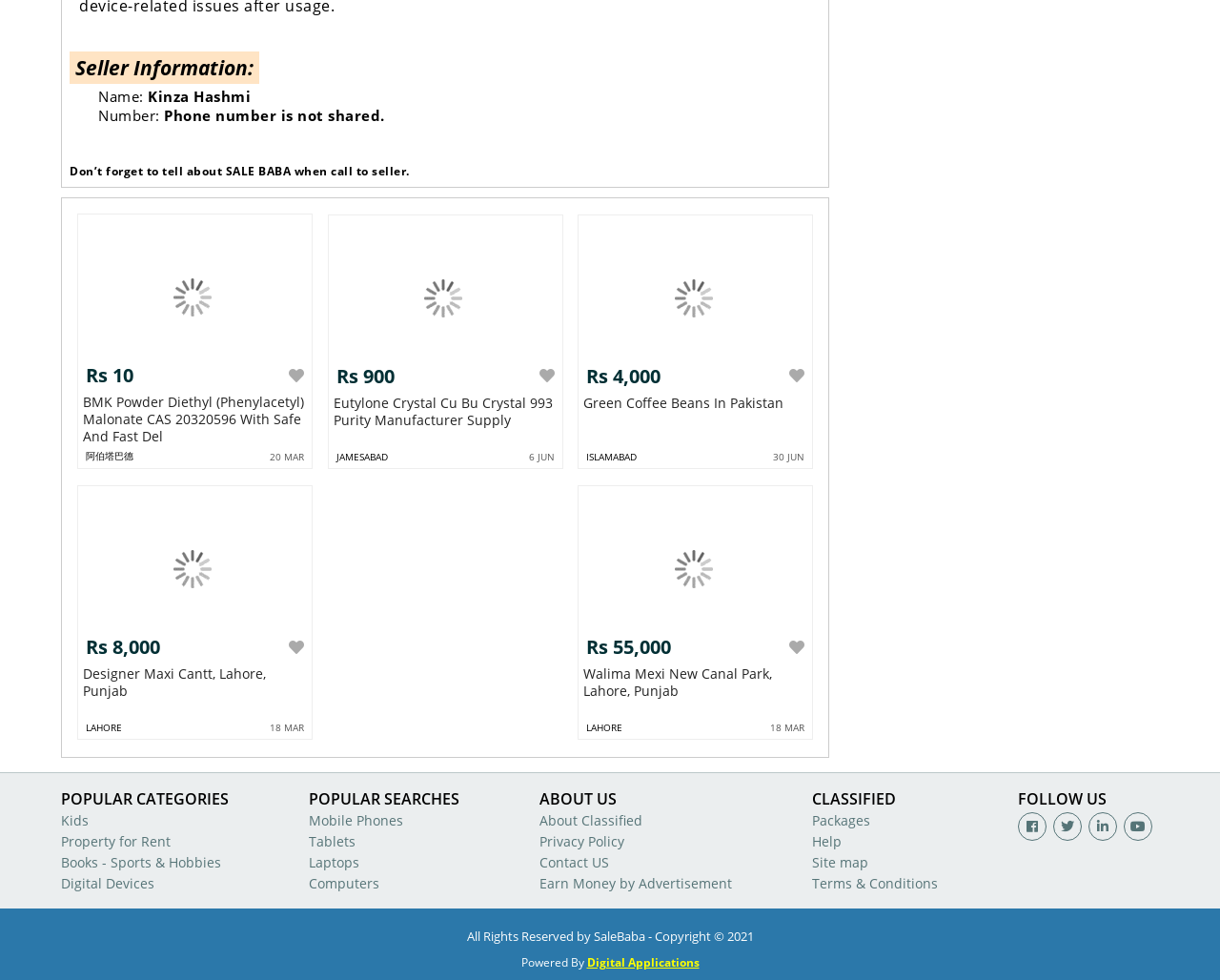What are the popular categories listed?
Please give a detailed answer to the question using the information shown in the image.

The popular categories are listed in the section labeled 'POPULAR CATEGORIES' at the bottom of the webpage, and they include 'Kids', 'Property for Rent', 'Books - Sports & Hobbies', and 'Digital Devices'.